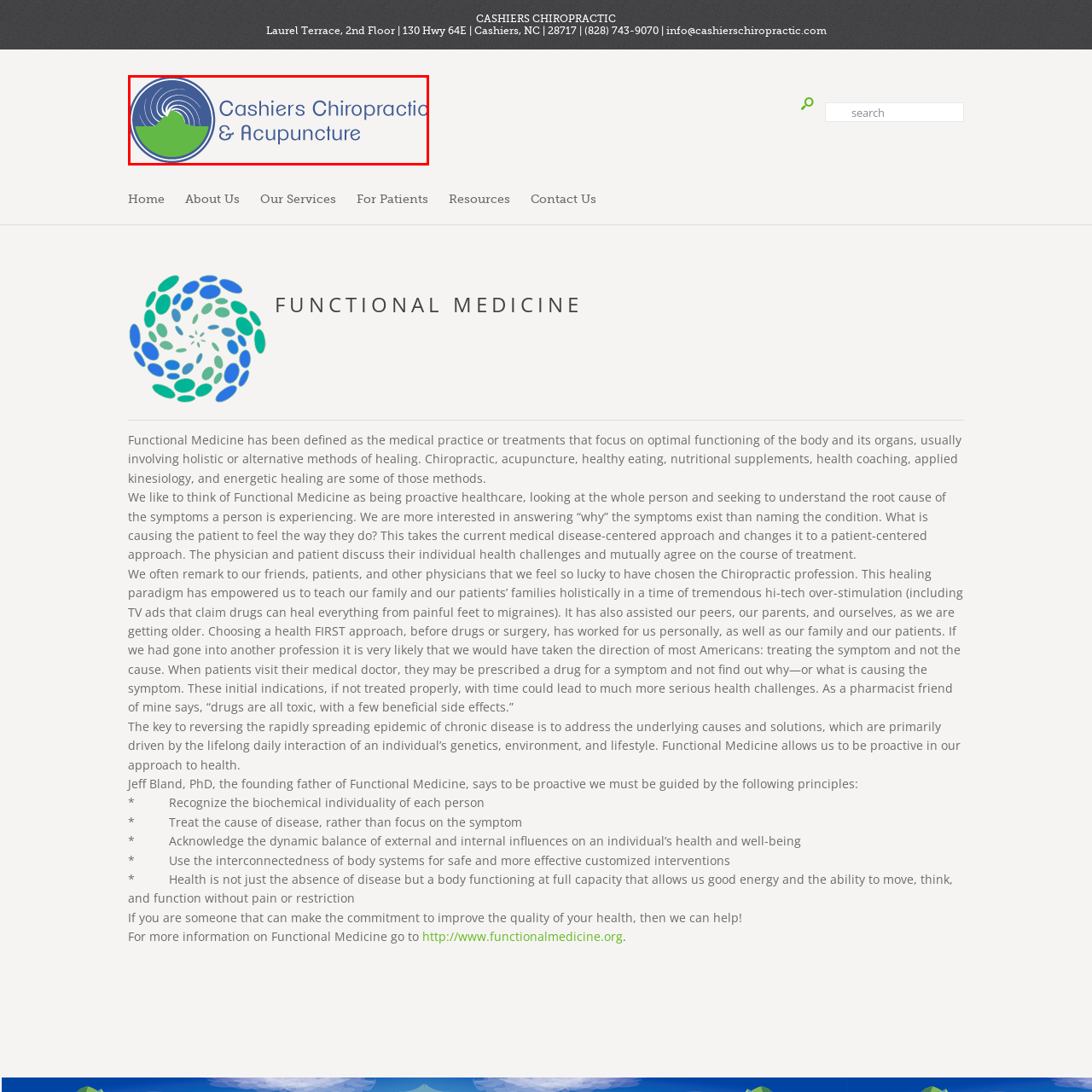What type of medicine approaches does the practice focus on?
Please analyze the segment of the image inside the red bounding box and respond with a single word or phrase.

Traditional and alternative